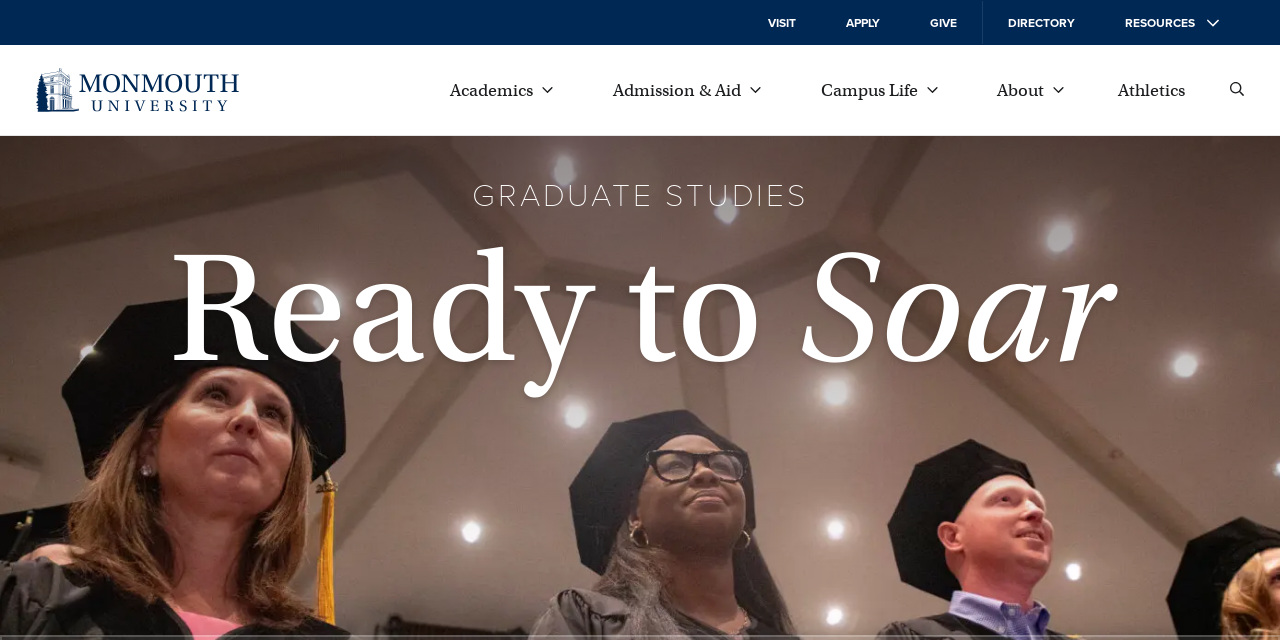Given the webpage screenshot and the description, determine the bounding box coordinates (top-left x, top-left y, bottom-right x, bottom-right y) that define the location of the UI element matching this description: title="Monmouth Homepage"

[0.028, 0.106, 0.187, 0.175]